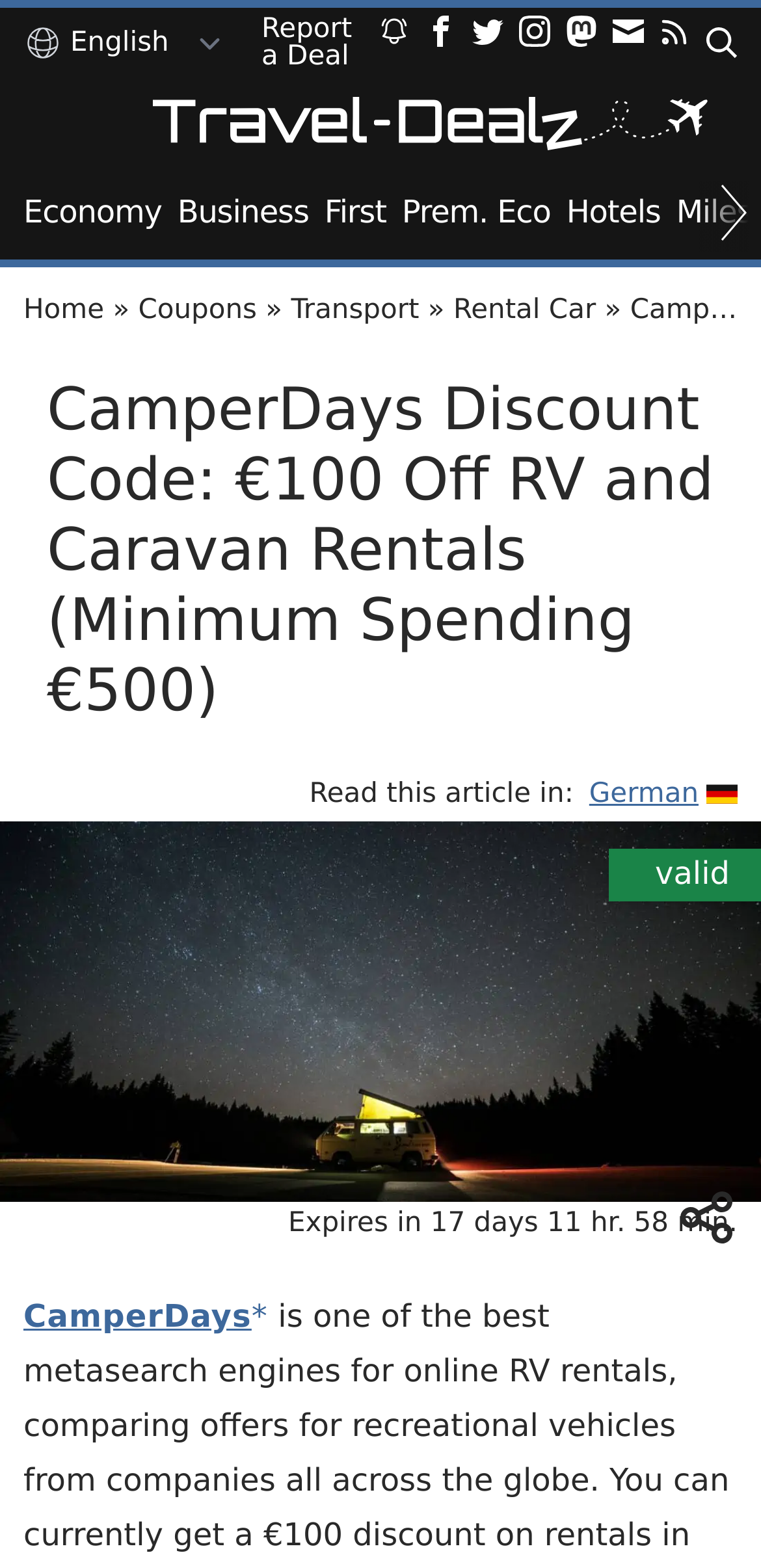What is the minimum spending required for the discount?
From the details in the image, answer the question comprehensively.

The minimum spending required for the discount is mentioned on the webpage as 'CamperDays Discount Code: €100 Off RV and Caravan Rentals (Minimum Spending €500)'.